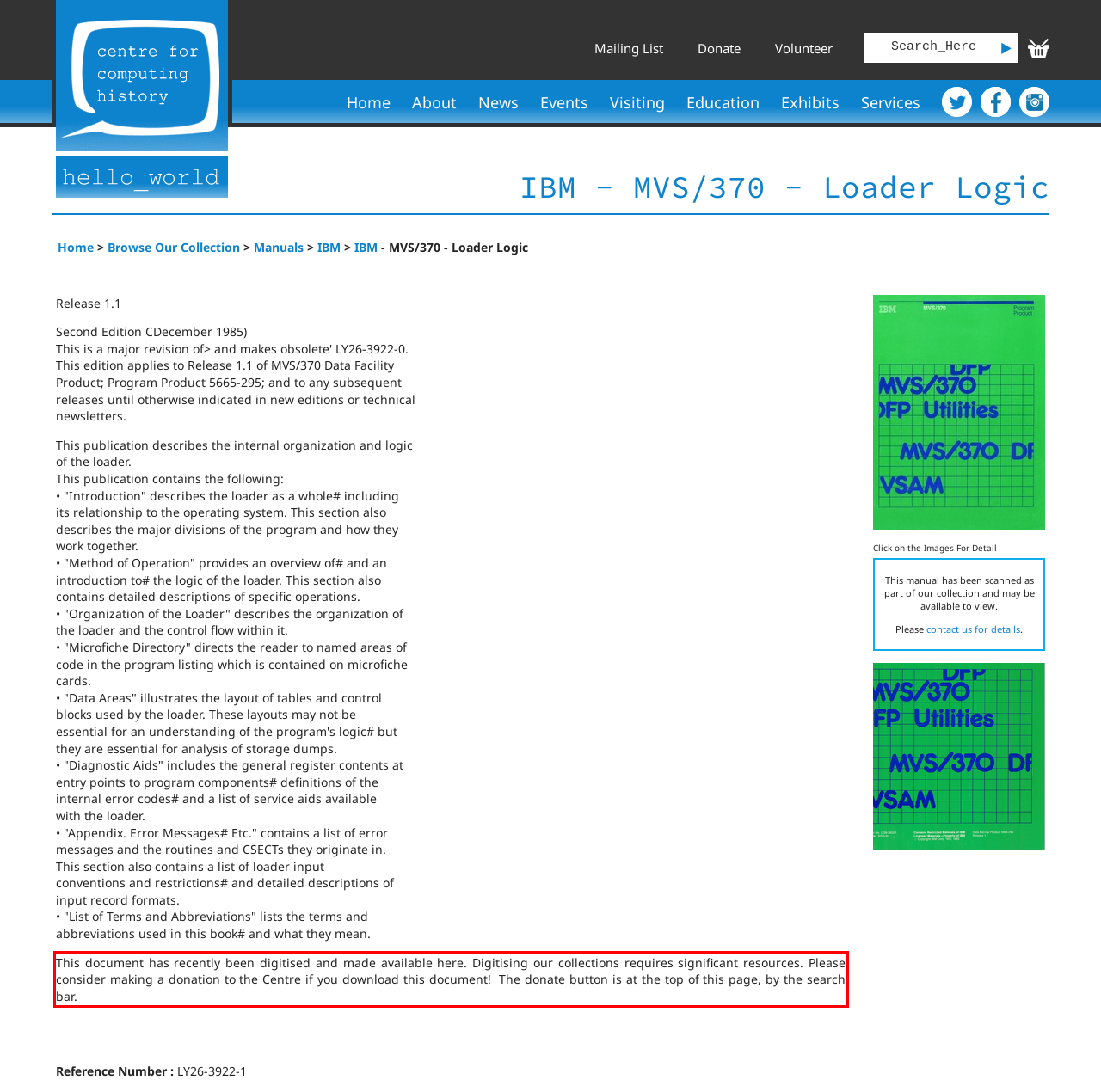Within the screenshot of the webpage, locate the red bounding box and use OCR to identify and provide the text content inside it.

This document has recently been digitised and made available here. Digitising our collections requires significant resources. Please consider making a donation to the Centre if you download this document! The donate button is at the top of this page, by the search bar.